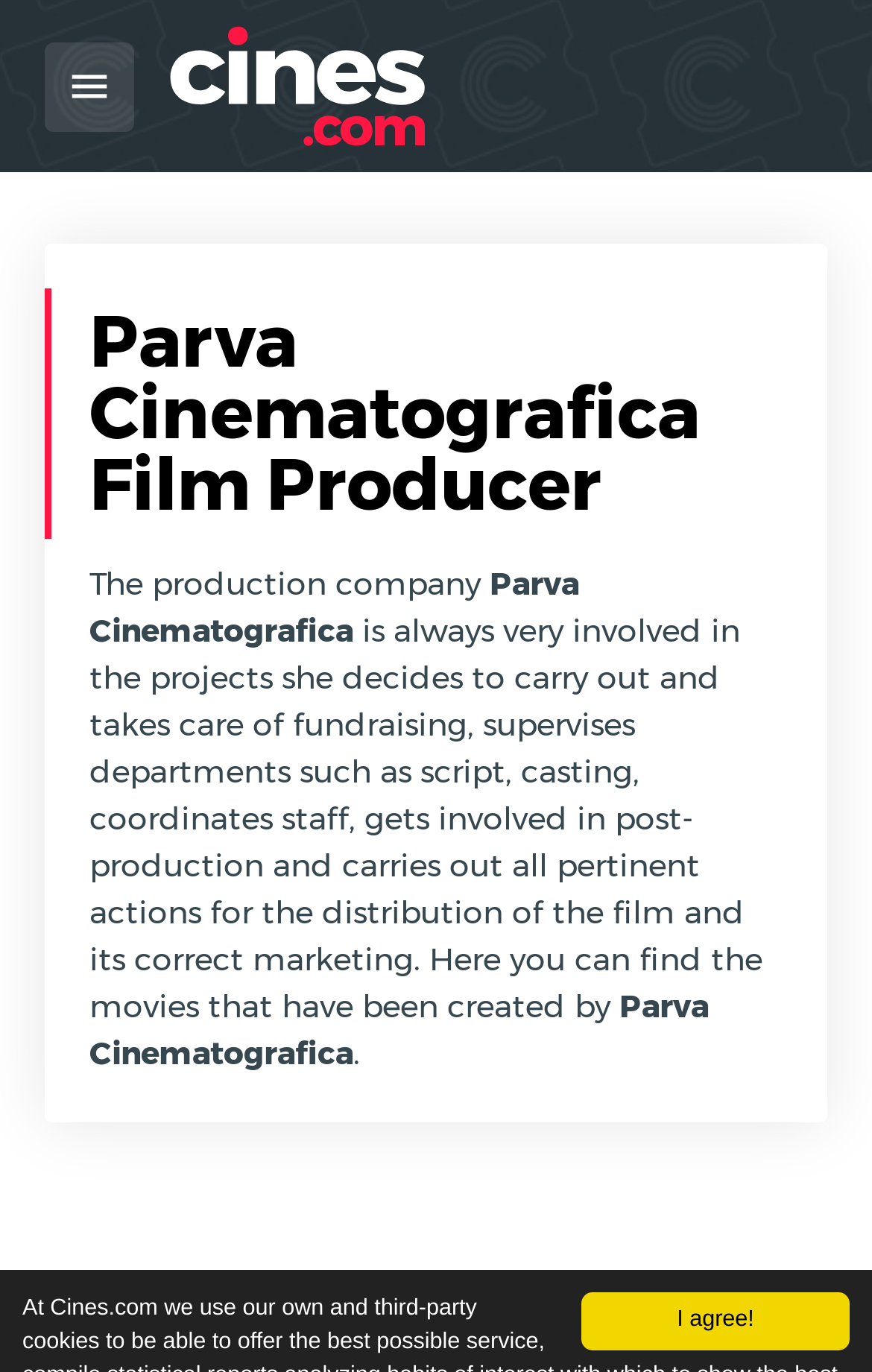Using the details from the image, please elaborate on the following question: What is the role of Parva Cinematografica in film production?

According to the webpage, Parva Cinematografica carries out all pertinent actions for the distribution of the film and its correct marketing, in addition to being involved in other aspects of film production.